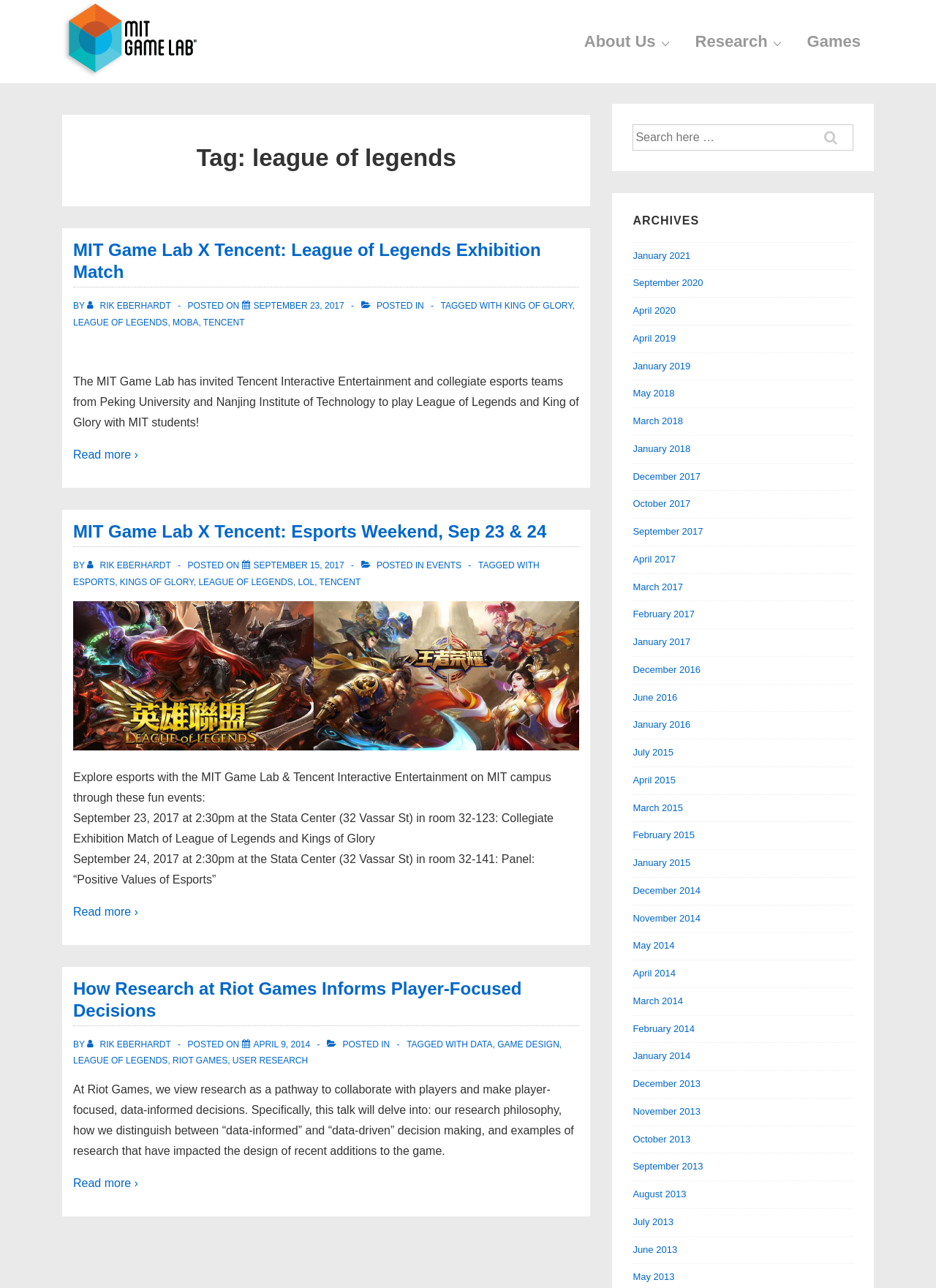Specify the bounding box coordinates of the region I need to click to perform the following instruction: "Click on the 'About Us' link". The coordinates must be four float numbers in the range of 0 to 1, i.e., [left, top, right, bottom].

[0.61, 0.016, 0.727, 0.049]